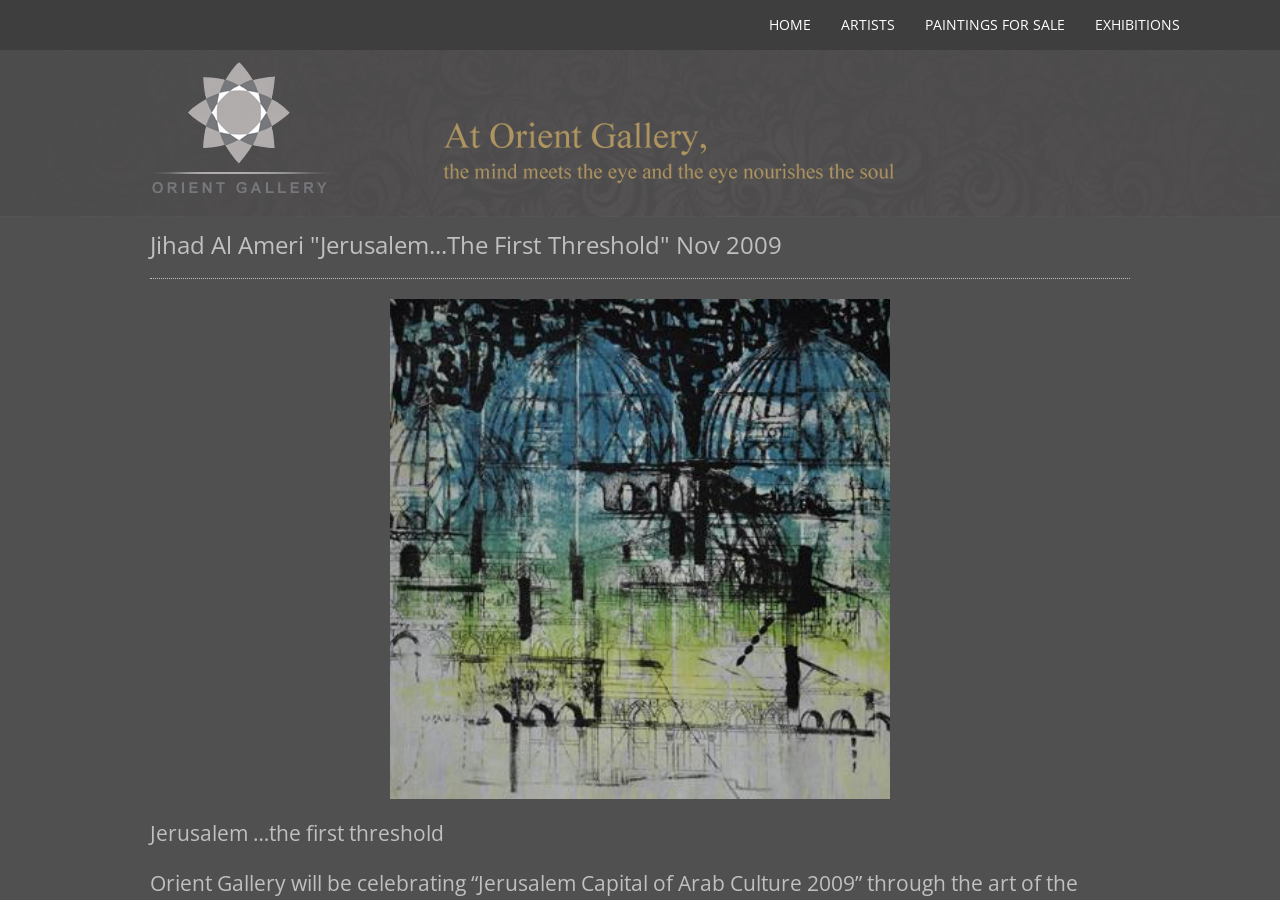Provide the bounding box coordinates for the UI element that is described by this text: "ARTISTS". The coordinates should be in the form of four float numbers between 0 and 1: [left, top, right, bottom].

[0.645, 0.0, 0.711, 0.056]